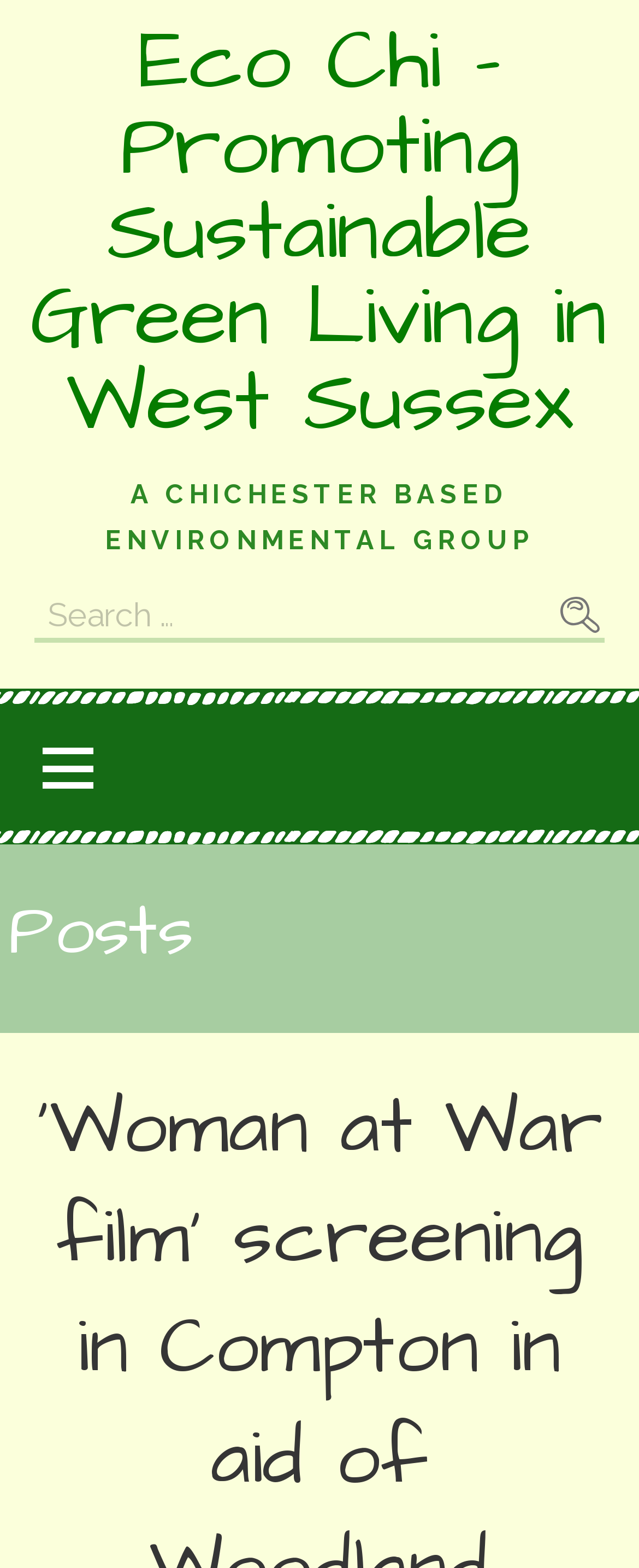What is the name of the environmental group?
Look at the screenshot and give a one-word or phrase answer.

Eco Chi